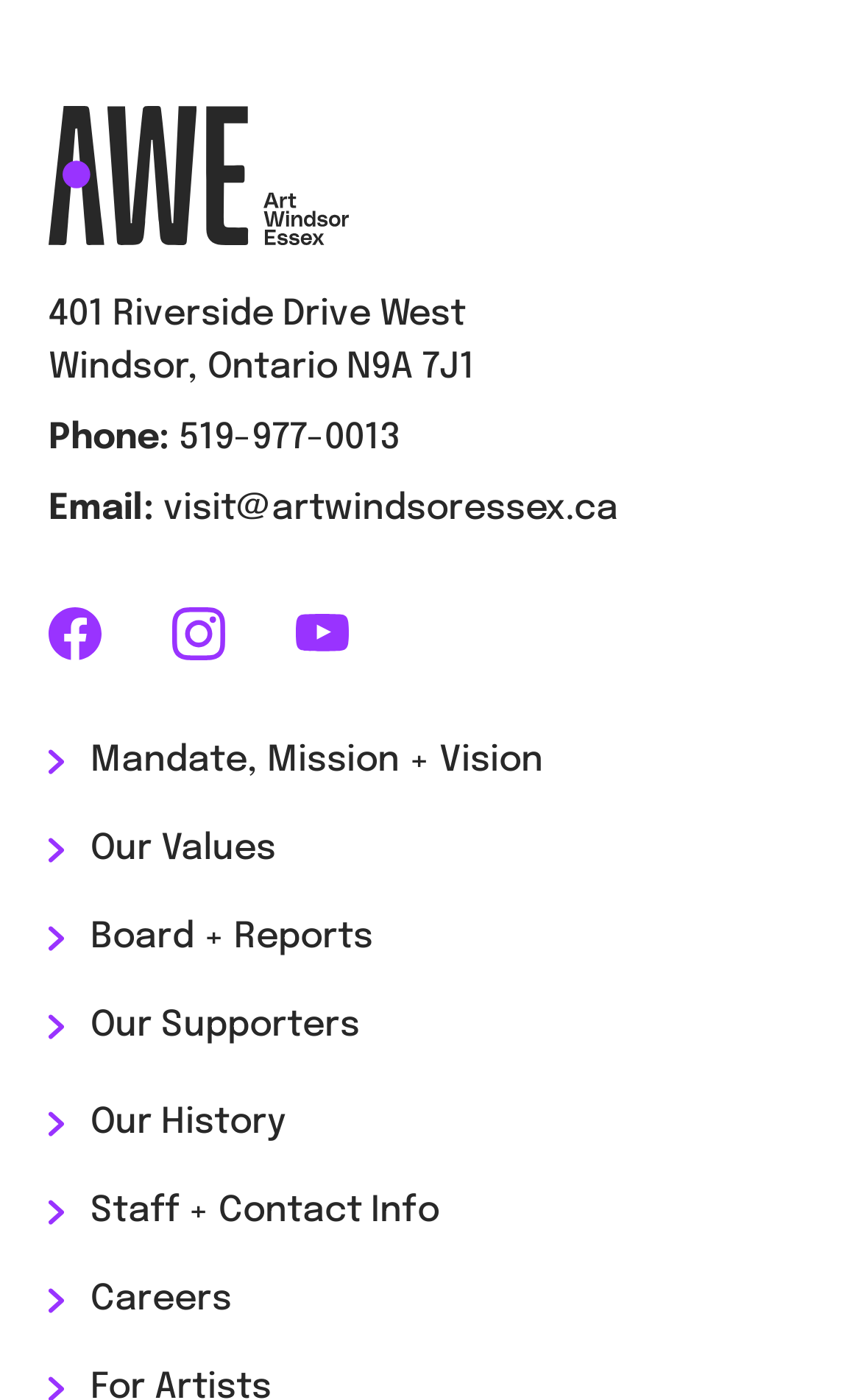How many social media platforms are linked on the page?
Please provide a single word or phrase in response based on the screenshot.

3